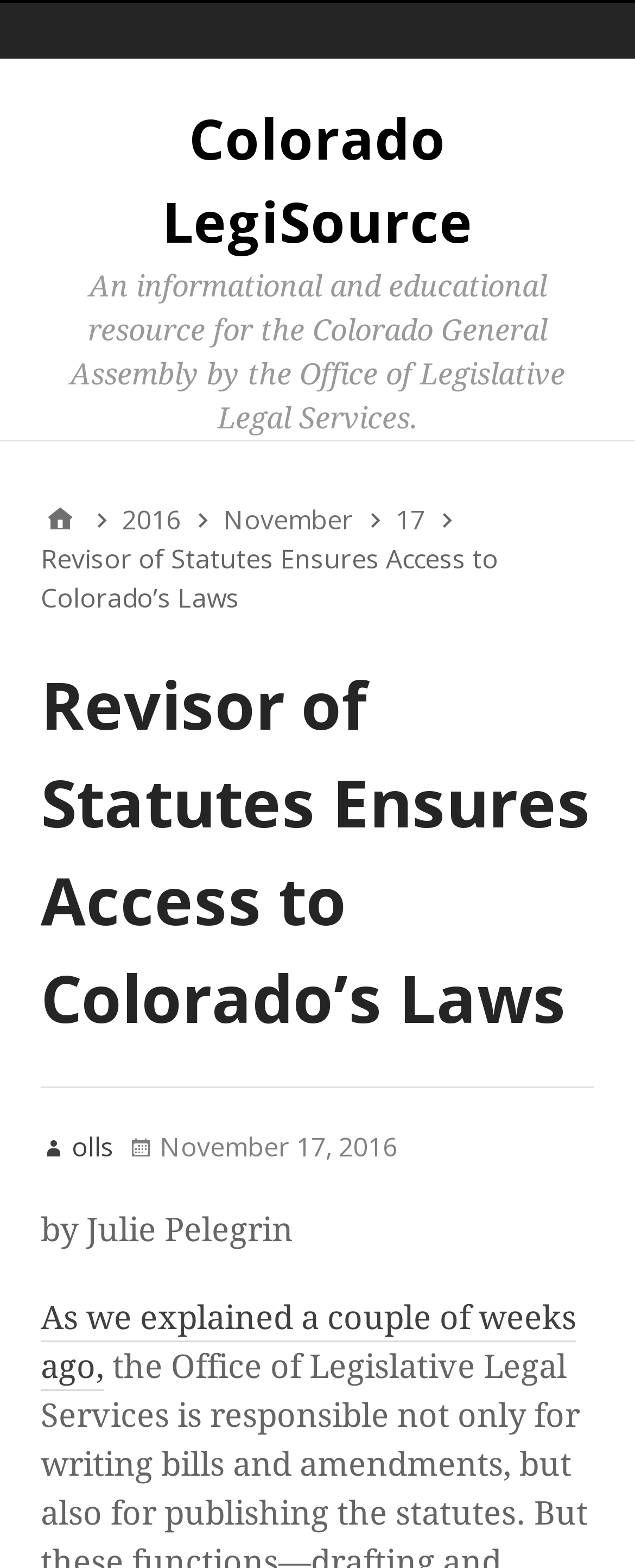Locate the bounding box coordinates of the area you need to click to fulfill this instruction: 'Go to Colorado LegiSource homepage'. The coordinates must be in the form of four float numbers ranging from 0 to 1: [left, top, right, bottom].

[0.255, 0.064, 0.745, 0.165]